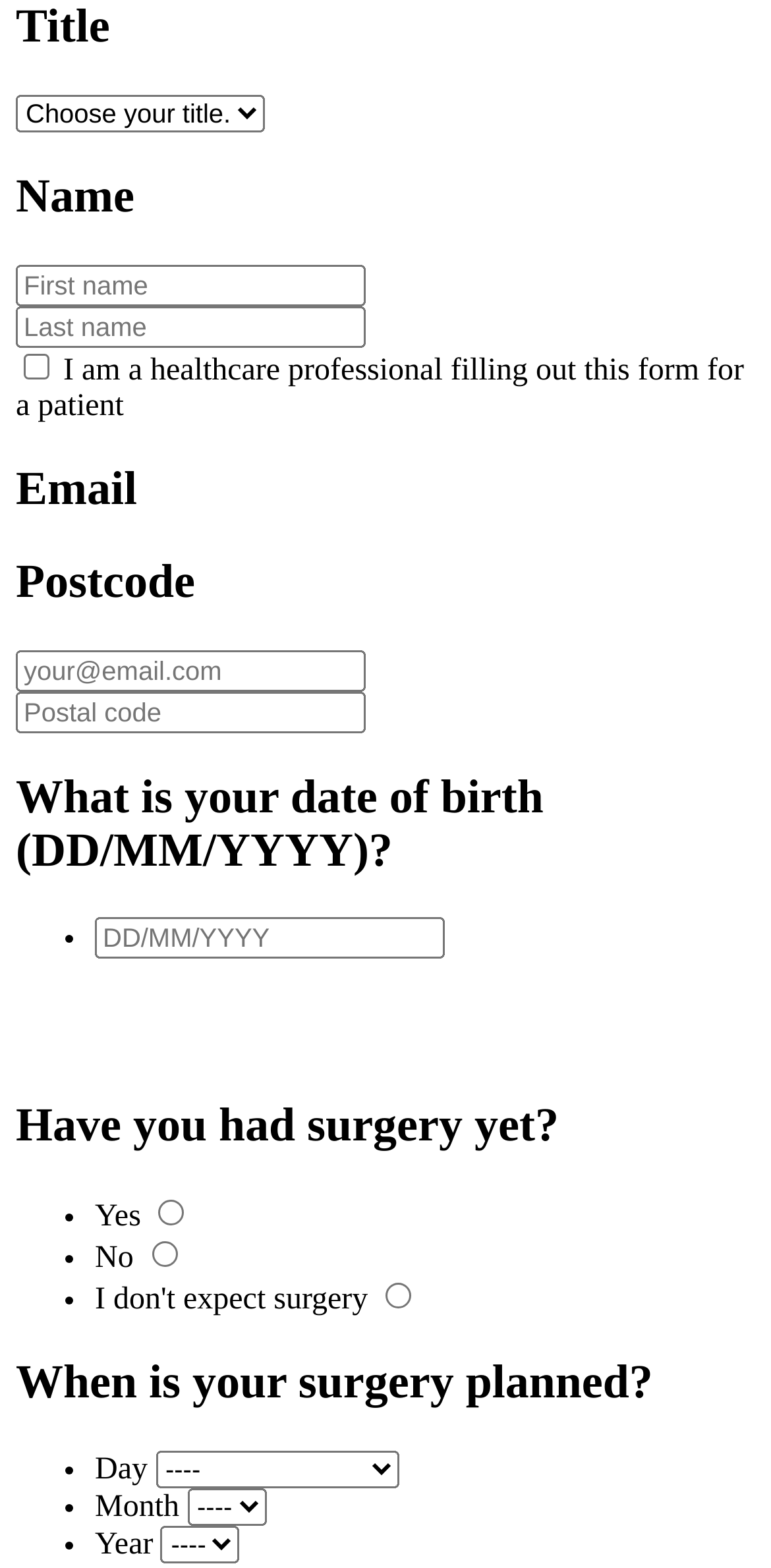Find the bounding box coordinates for the element described here: "placeholder="DD/MM/YYYY"".

[0.123, 0.585, 0.577, 0.612]